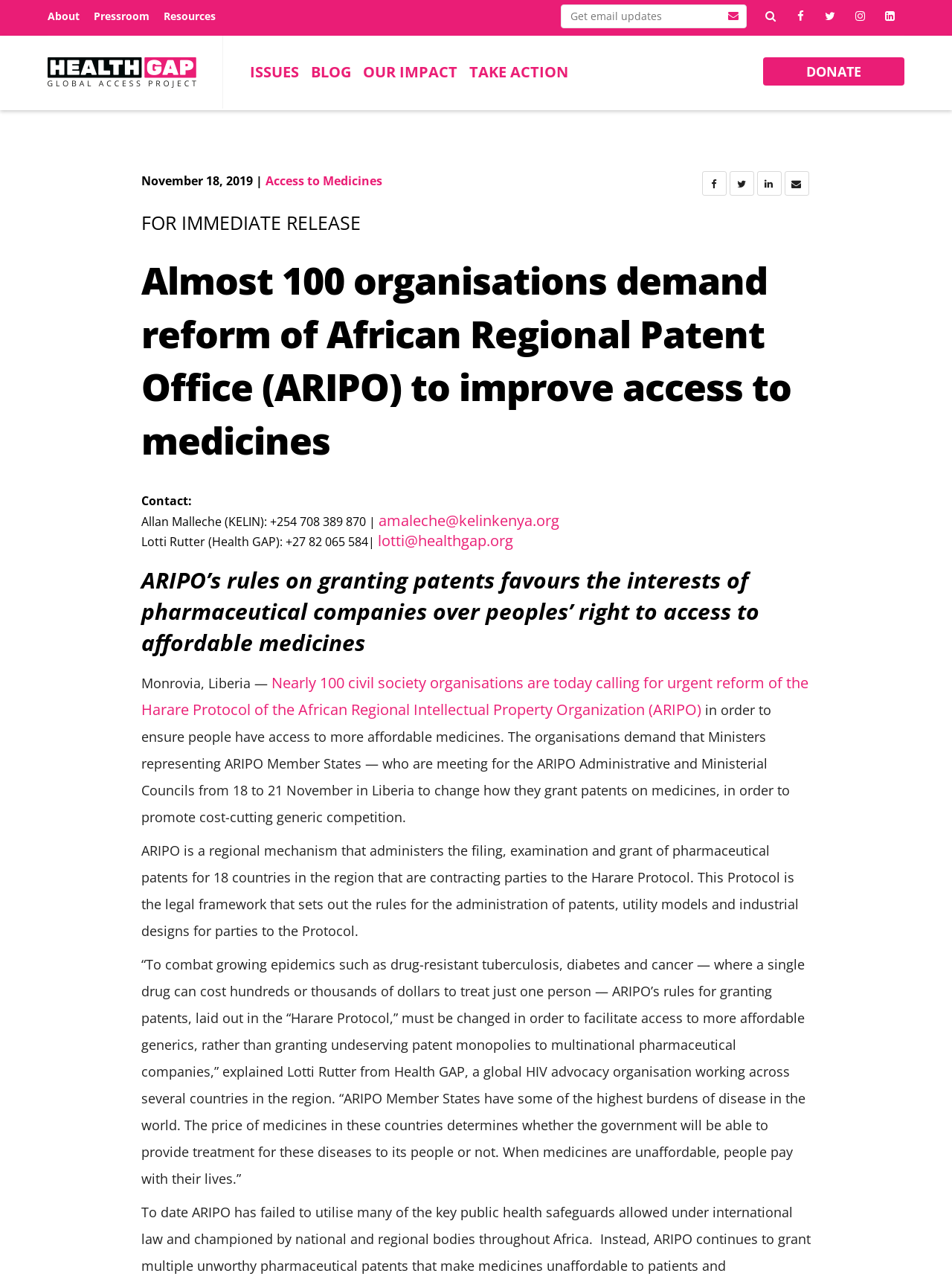Look at the image and write a detailed answer to the question: 
What is the name of the organization that Lotti Rutter is from?

I found the name of the organization by reading the quote from Lotti Rutter, which mentions that she is from Health GAP, a global HIV advocacy organization.